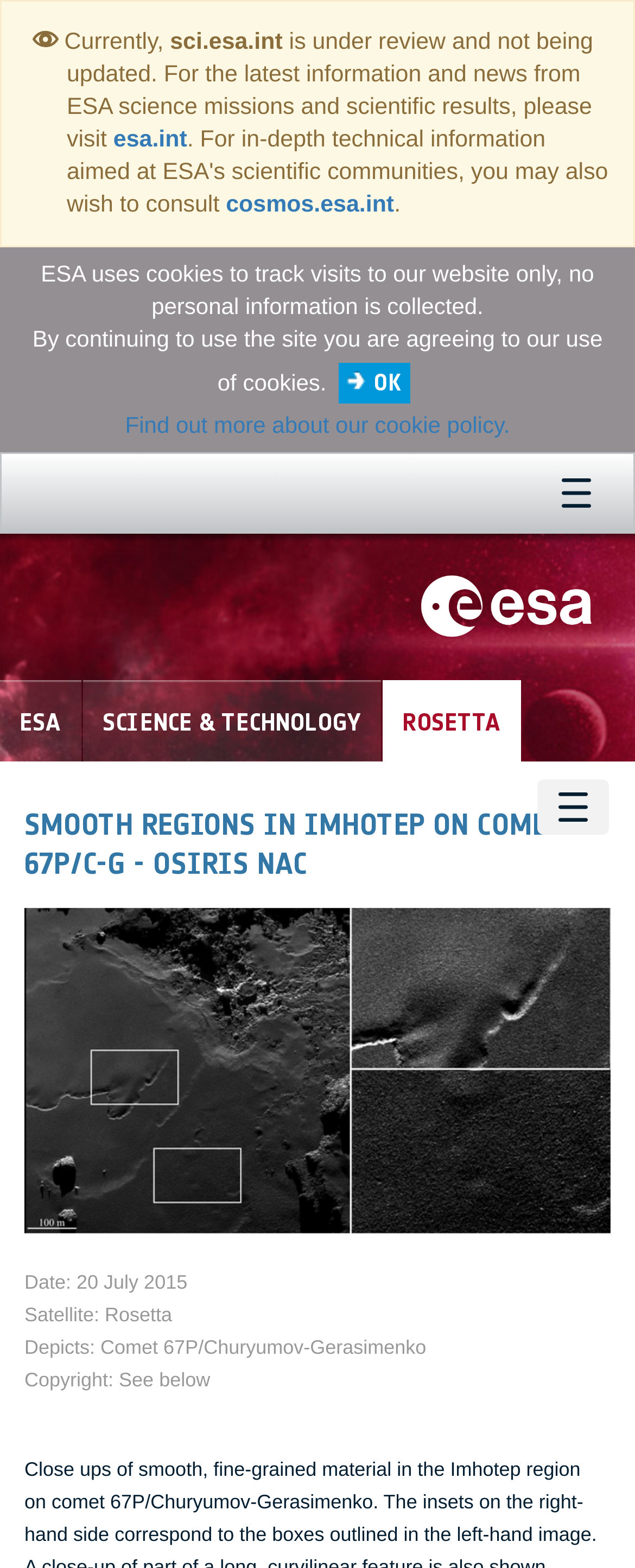What is the name of the comet?
Carefully examine the image and provide a detailed answer to the question.

I found the answer by looking at the text 'Depicts: Comet 67P/Churyumov-Gerasimenko' located at the bottom of the webpage, which provides information about the comet.